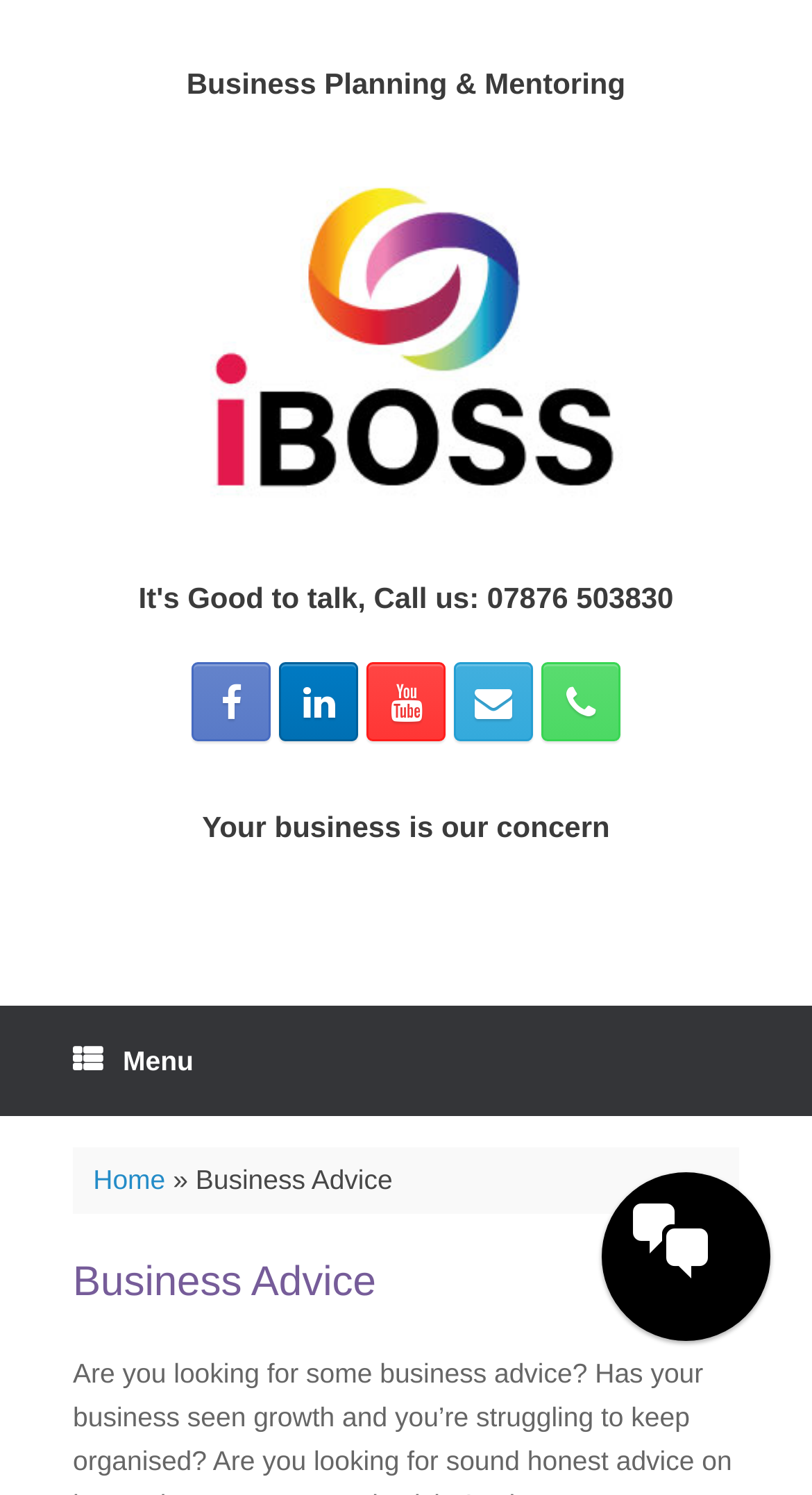Could you determine the bounding box coordinates of the clickable element to complete the instruction: "Call the phone number"? Provide the coordinates as four float numbers between 0 and 1, i.e., [left, top, right, bottom].

[0.09, 0.386, 0.91, 0.415]